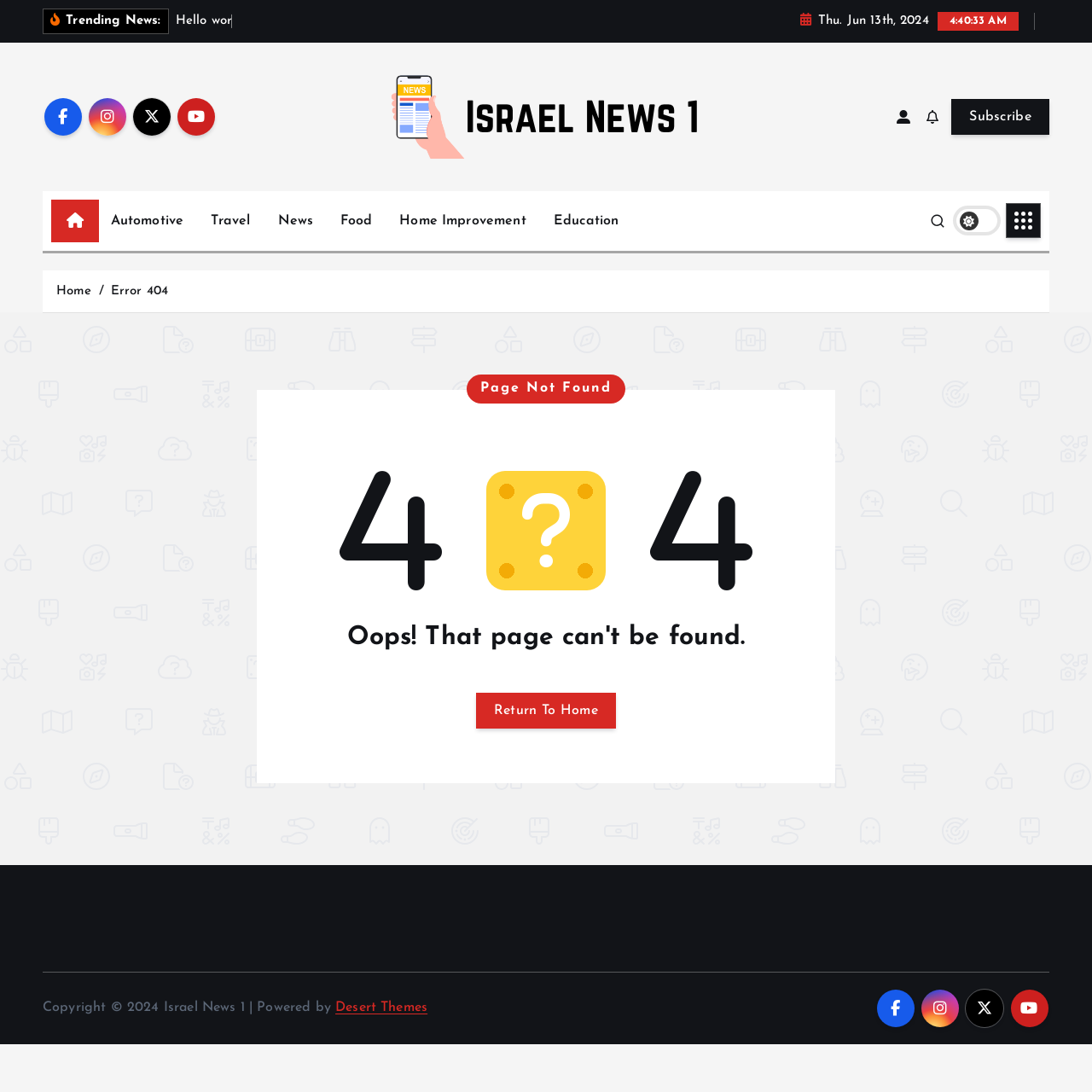Identify the bounding box coordinates of the part that should be clicked to carry out this instruction: "Click on the 'Return To Home' button".

[0.436, 0.634, 0.564, 0.667]